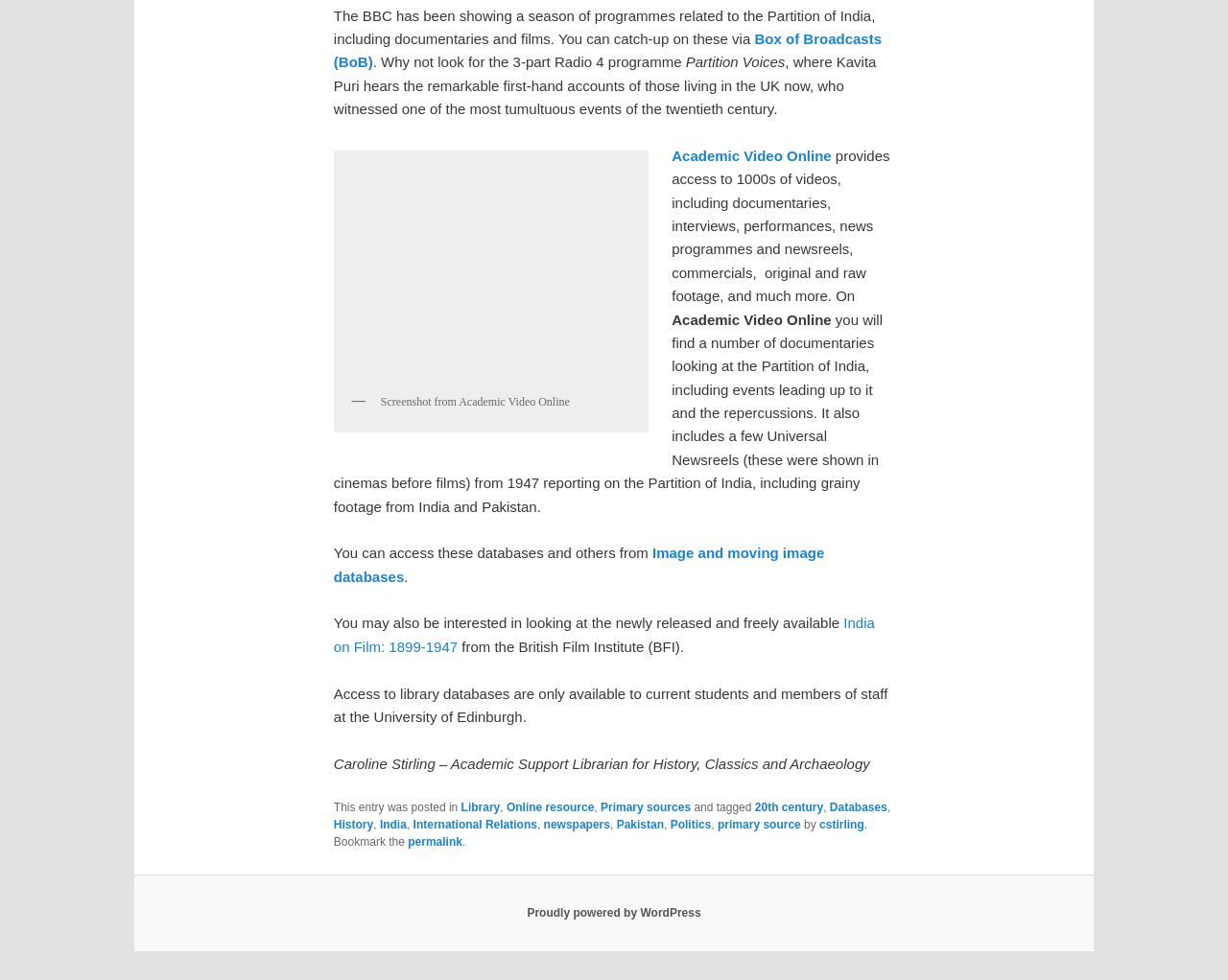Can you pinpoint the bounding box coordinates for the clickable element required for this instruction: "Access 'Academic Video Online'"? The coordinates should be four float numbers between 0 and 1, i.e., [left, top, right, bottom].

[0.547, 0.151, 0.677, 0.167]